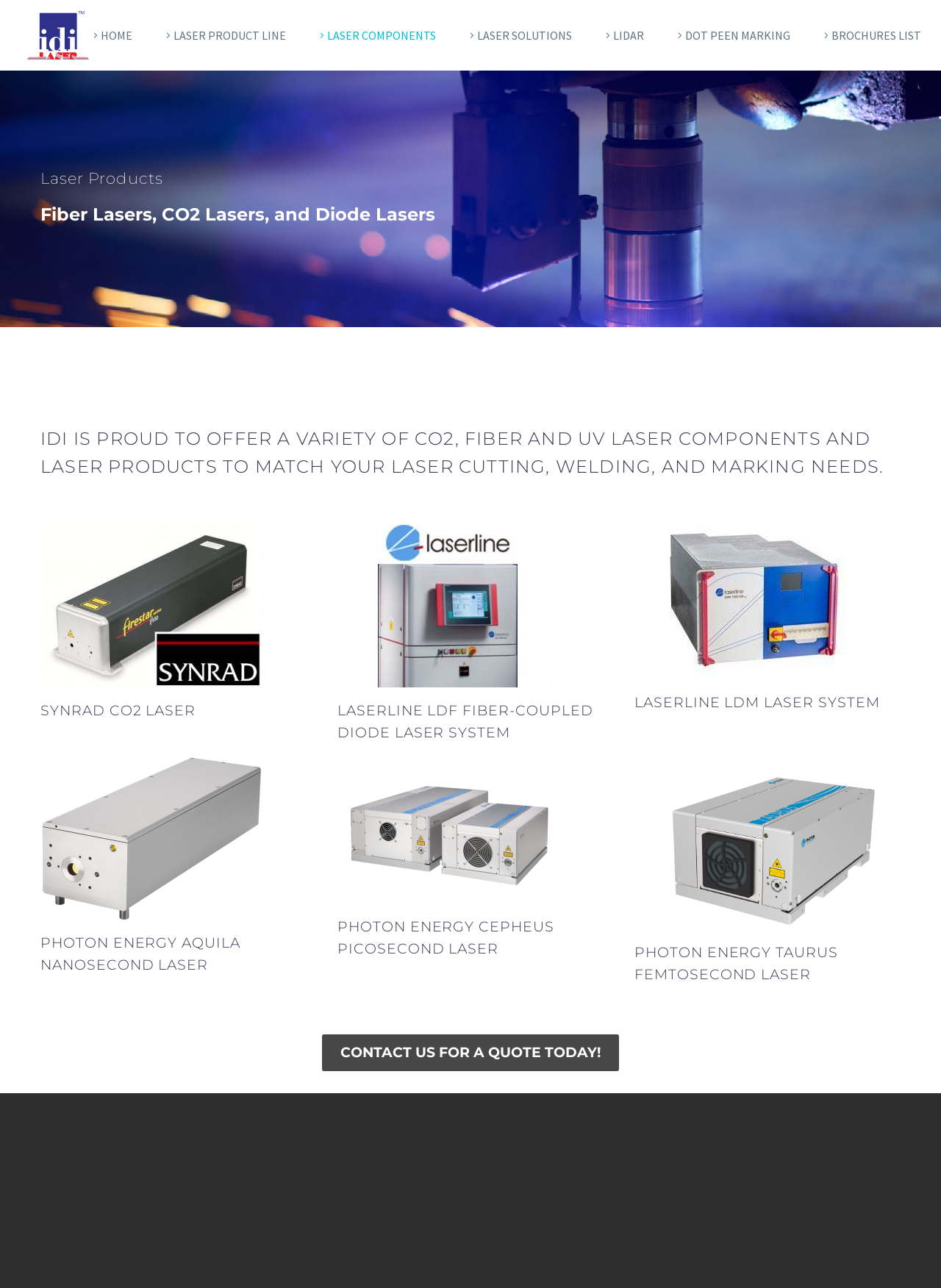Pinpoint the bounding box coordinates of the element you need to click to execute the following instruction: "Explore Laser Cutting". The bounding box should be represented by four float numbers between 0 and 1, in the format [left, top, right, bottom].

[0.896, 0.964, 0.979, 0.976]